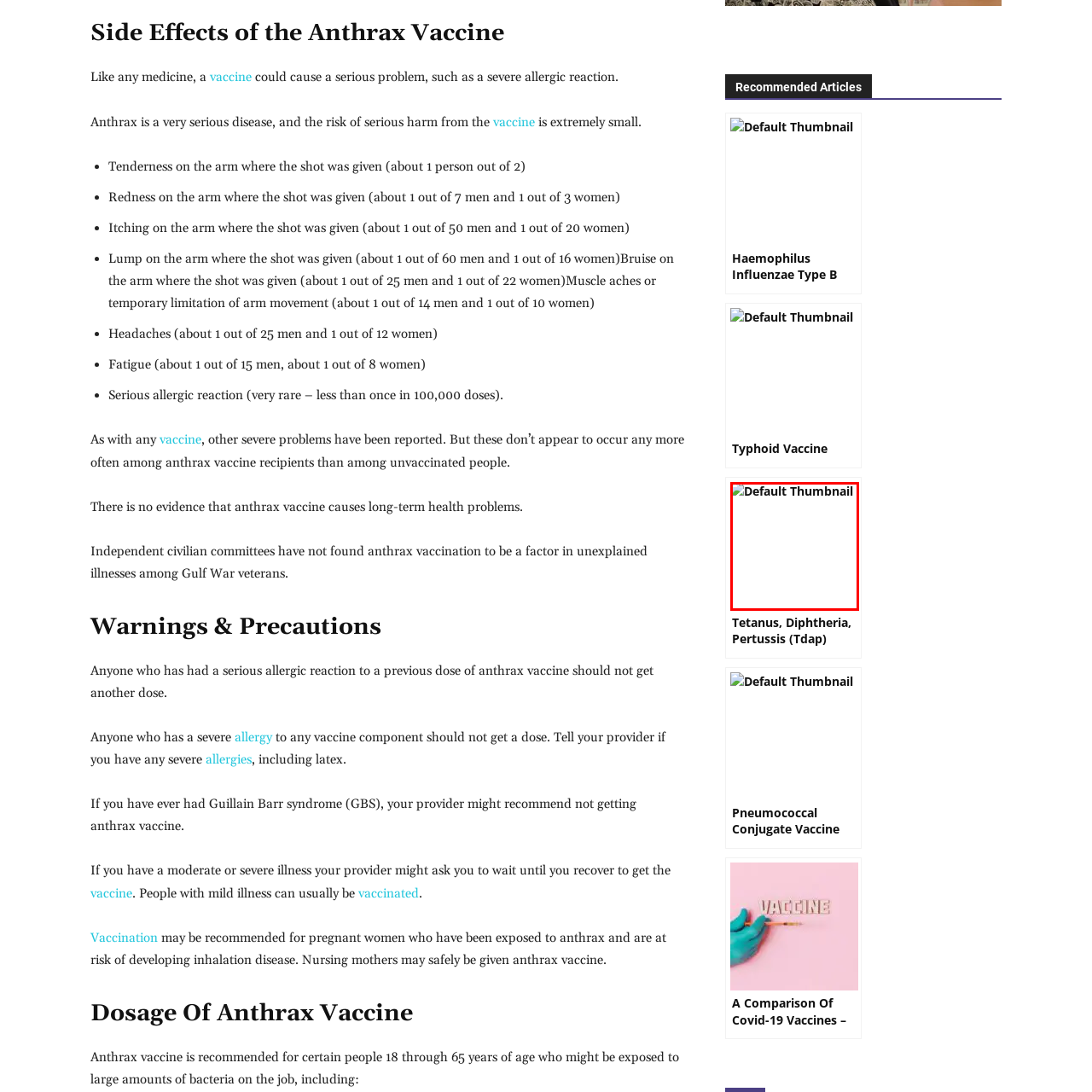Carefully examine the image inside the red box and generate a detailed caption for it.

The image is a default thumbnail representing a vaccine, specifically related to the Tetanus, Diphtheria, and Pertussis (Tdap) vaccine. This thumbnail likely serves as a visual identifier in a section discussing vaccine information. It is accompanied by text links that guide users to articles about various vaccines, including their uses, side effects, and who should receive them. The overall context suggests educational content aimed at informing the public about vaccination and its importance in disease prevention.